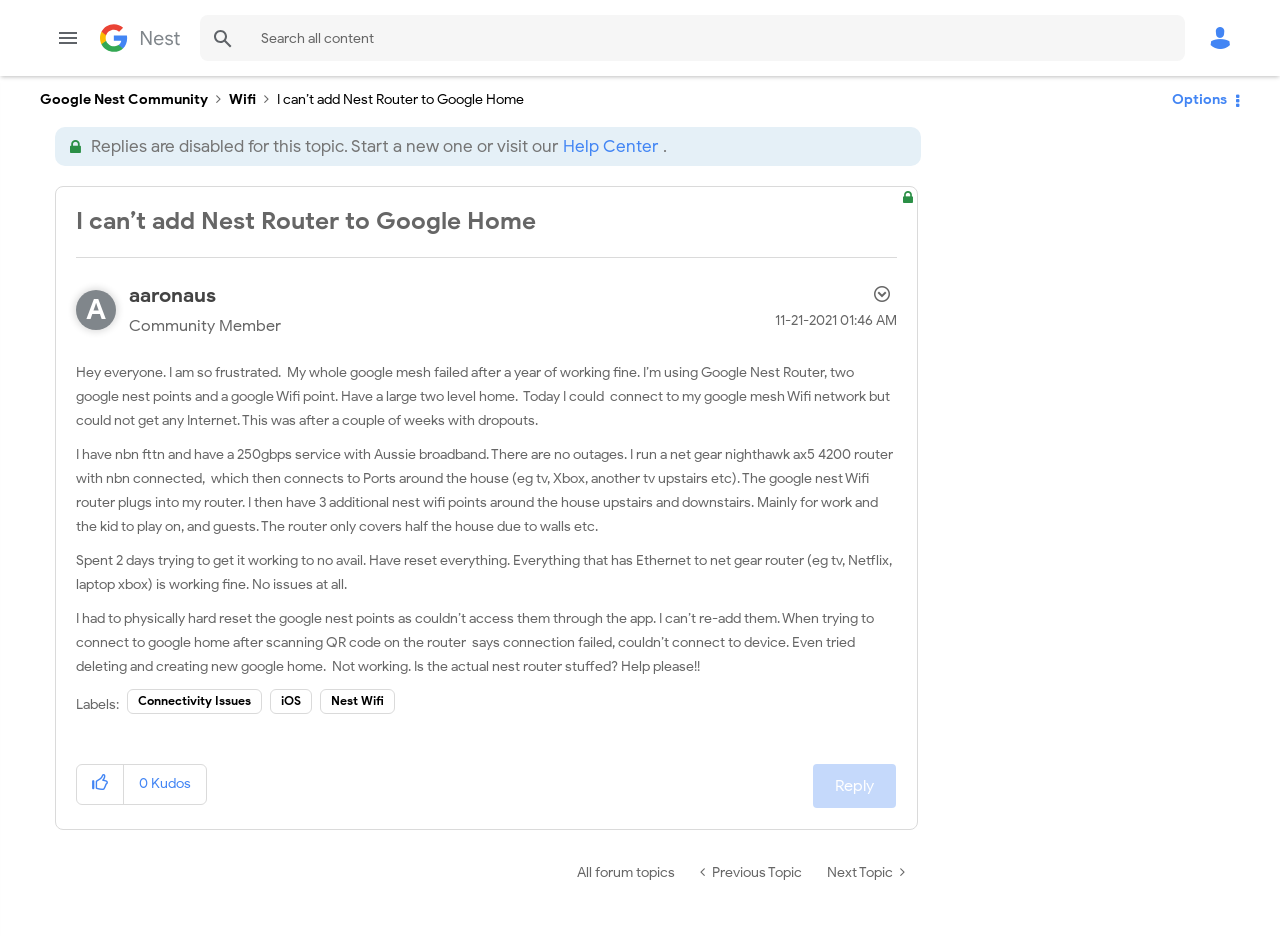Please locate and generate the primary heading on this webpage.

Google Nest Community